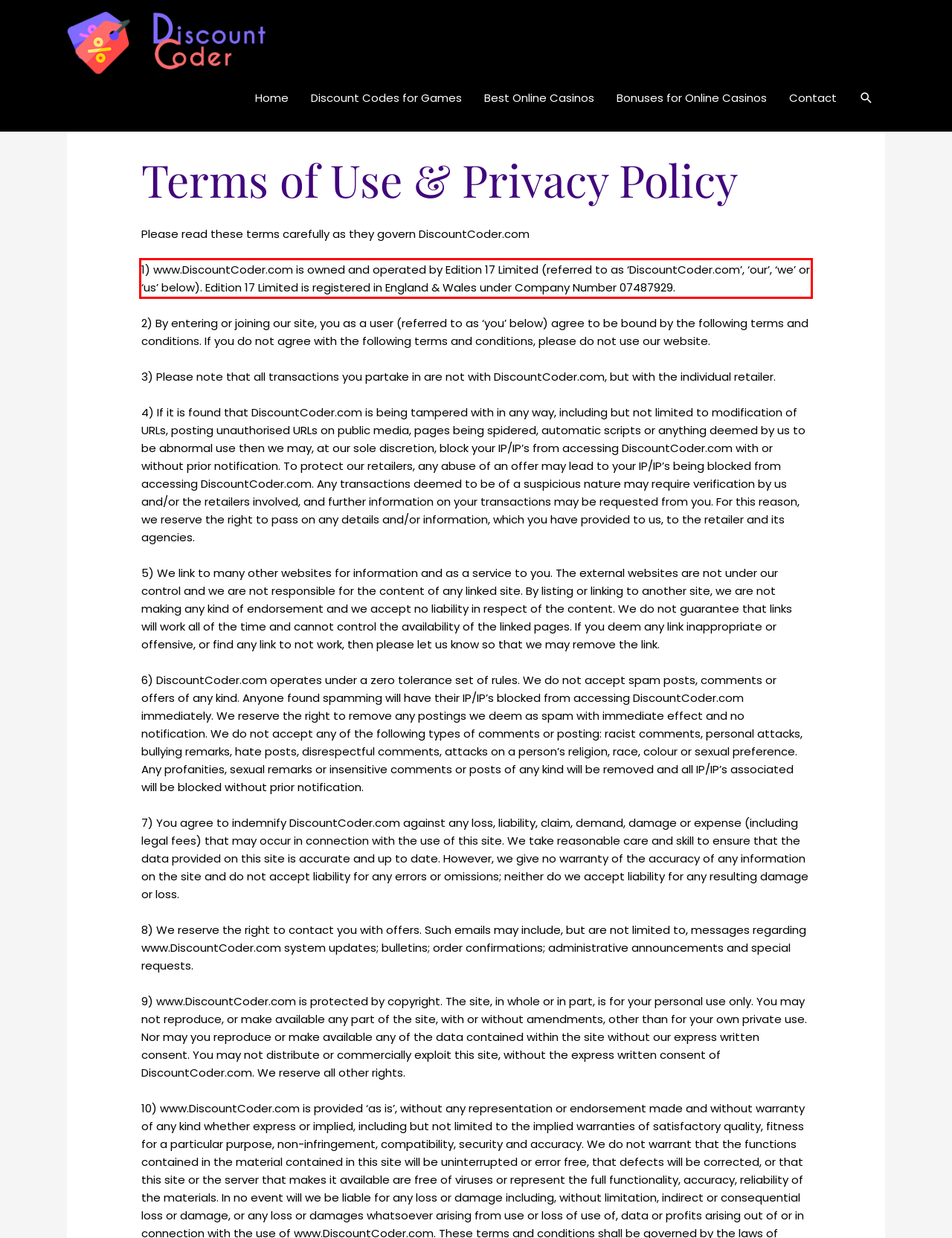Given a screenshot of a webpage, locate the red bounding box and extract the text it encloses.

1) www.DiscountCoder.com is owned and operated by Edition 17 Limited (referred to as ‘DiscountCoder.com’, ‘our’, ‘we’ or ‘us’ below). Edition 17 Limited is registered in England & Wales under Company Number 07487929.